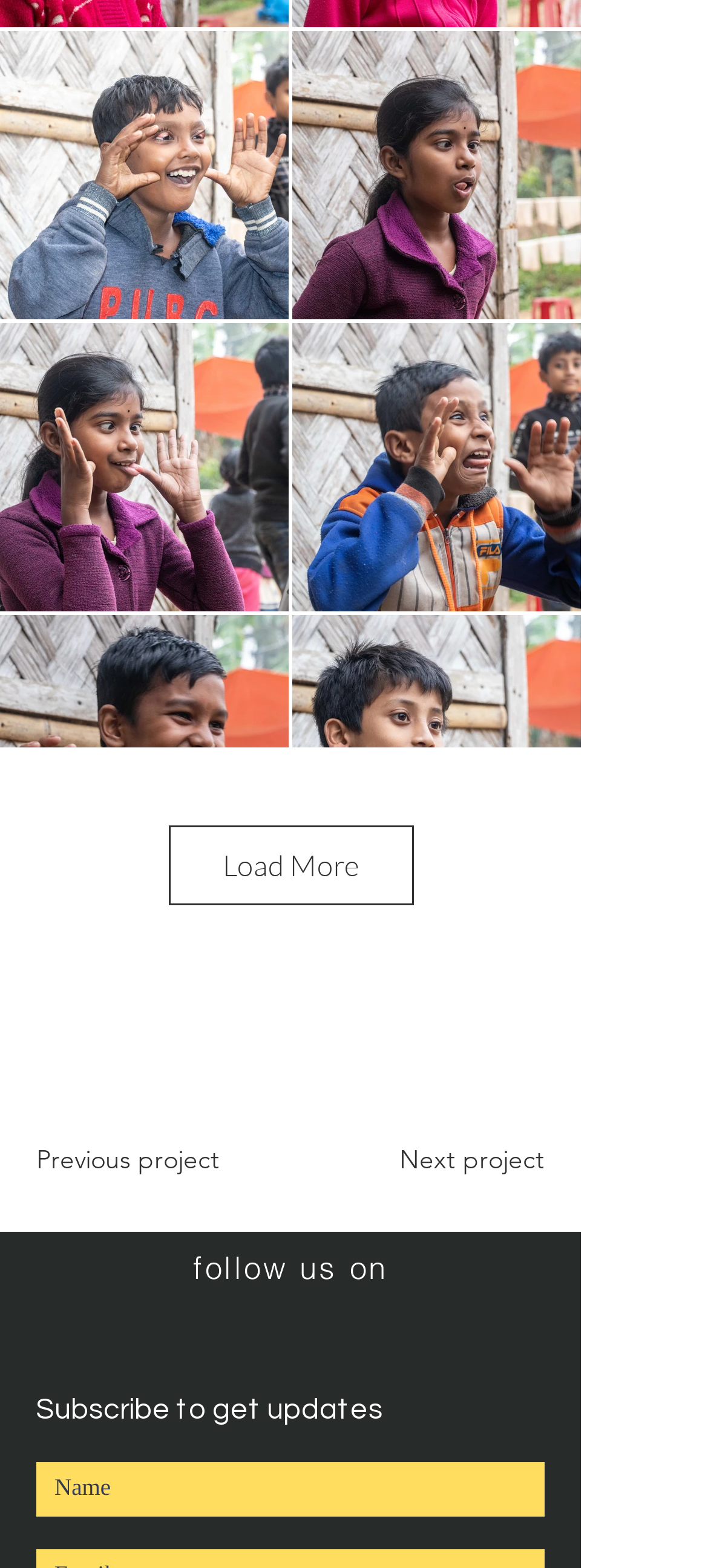What is the purpose of the 'Subscribe to get updates' section?
Answer the question with a single word or phrase derived from the image.

To subscribe for updates